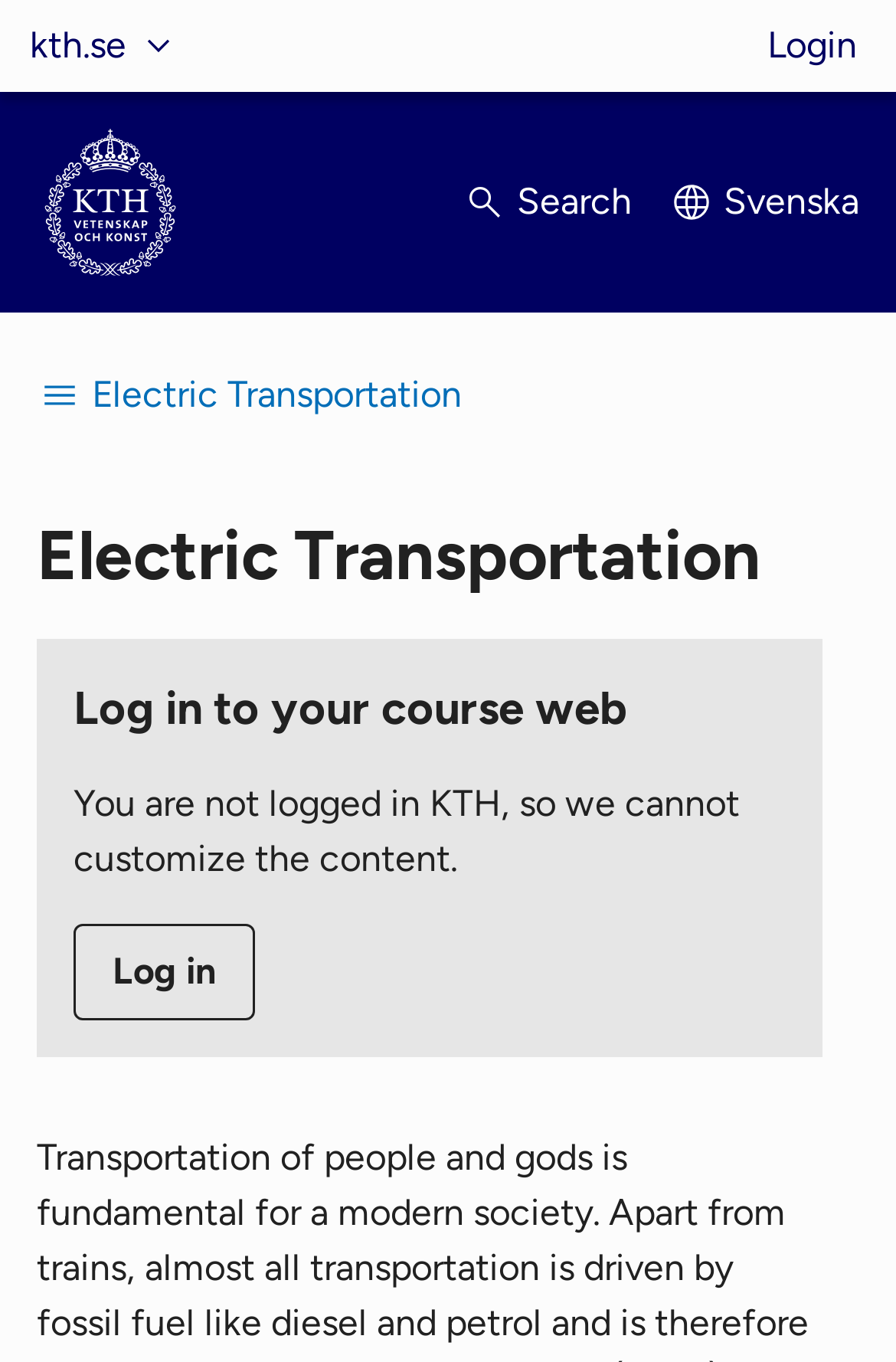What is the language of the webpage?
Please analyze the image and answer the question with as much detail as possible.

I found the button 'Svenska' on the top right corner of the webpage, which suggests that the language of the webpage is Swedish.